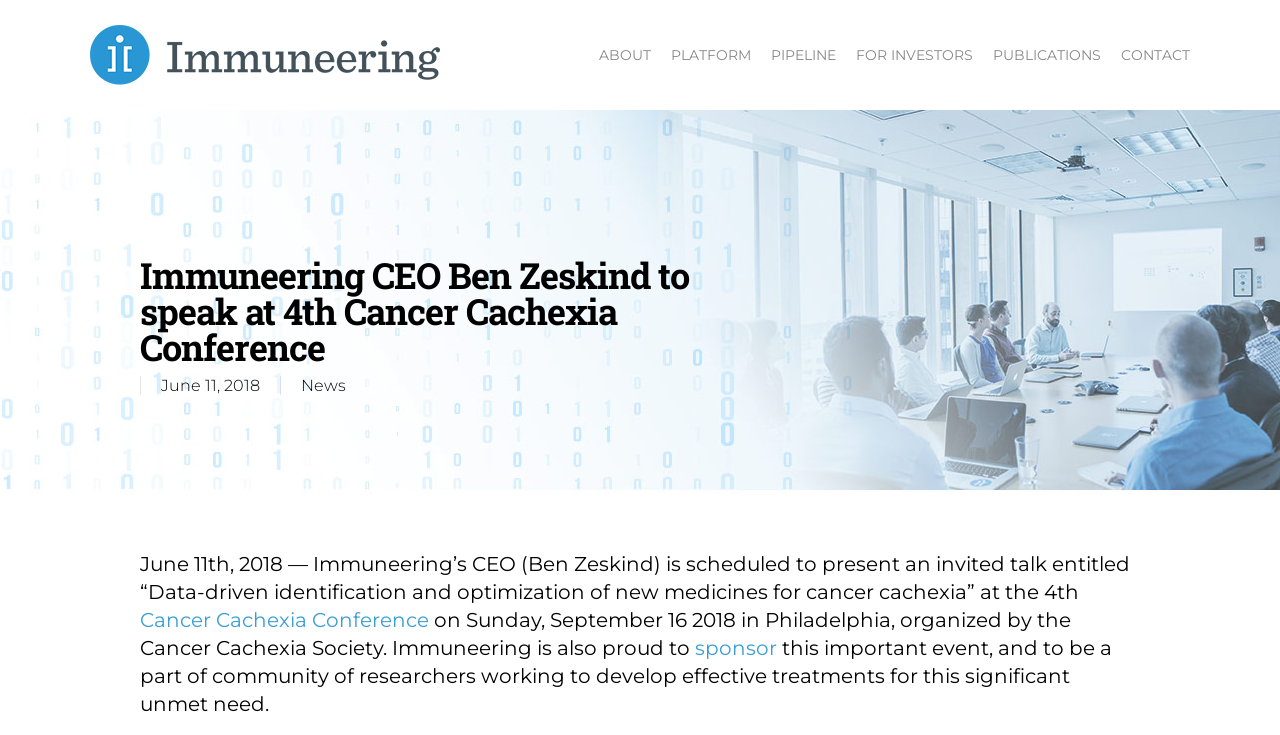Please respond to the question using a single word or phrase:
Where is the 4th Cancer Cachexia Conference taking place?

Philadelphia